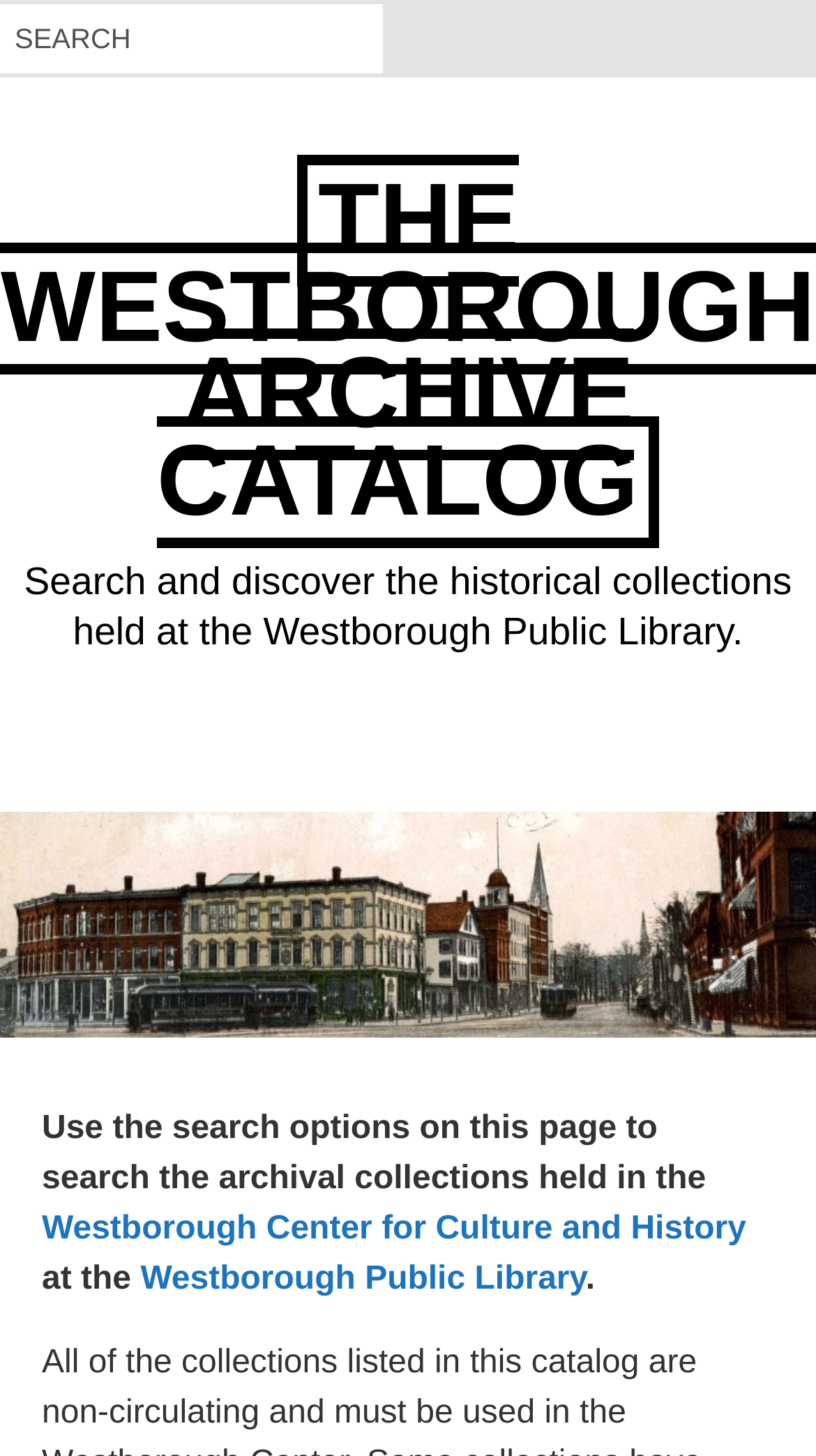Provide a comprehensive description of the webpage.

The webpage is a catalog for the Westborough Archive, where users can search and discover historical collections held at the Westborough Public Library. At the top-left corner, there is a search bar with a textbox labeled "Search". 

Below the search bar, there is a large heading that reads "THE WESTBOROUGH ARCHIVE CATALOG". Next to it, there is a link with the same text. 

Further down, there is another heading that summarizes the purpose of the webpage: "Search and discover the historical collections held at the Westborough Public Library." 

A primary navigation menu is located below the headings, containing a button with an icon. When clicked, the button reveals a dropdown menu. At the top of the dropdown menu, there is an empty heading. Below the heading, there is a paragraph of text that explains how to use the search options on the page to search the archival collections. The paragraph also contains links to the Westborough Center for Culture and History and the Westborough Public Library.